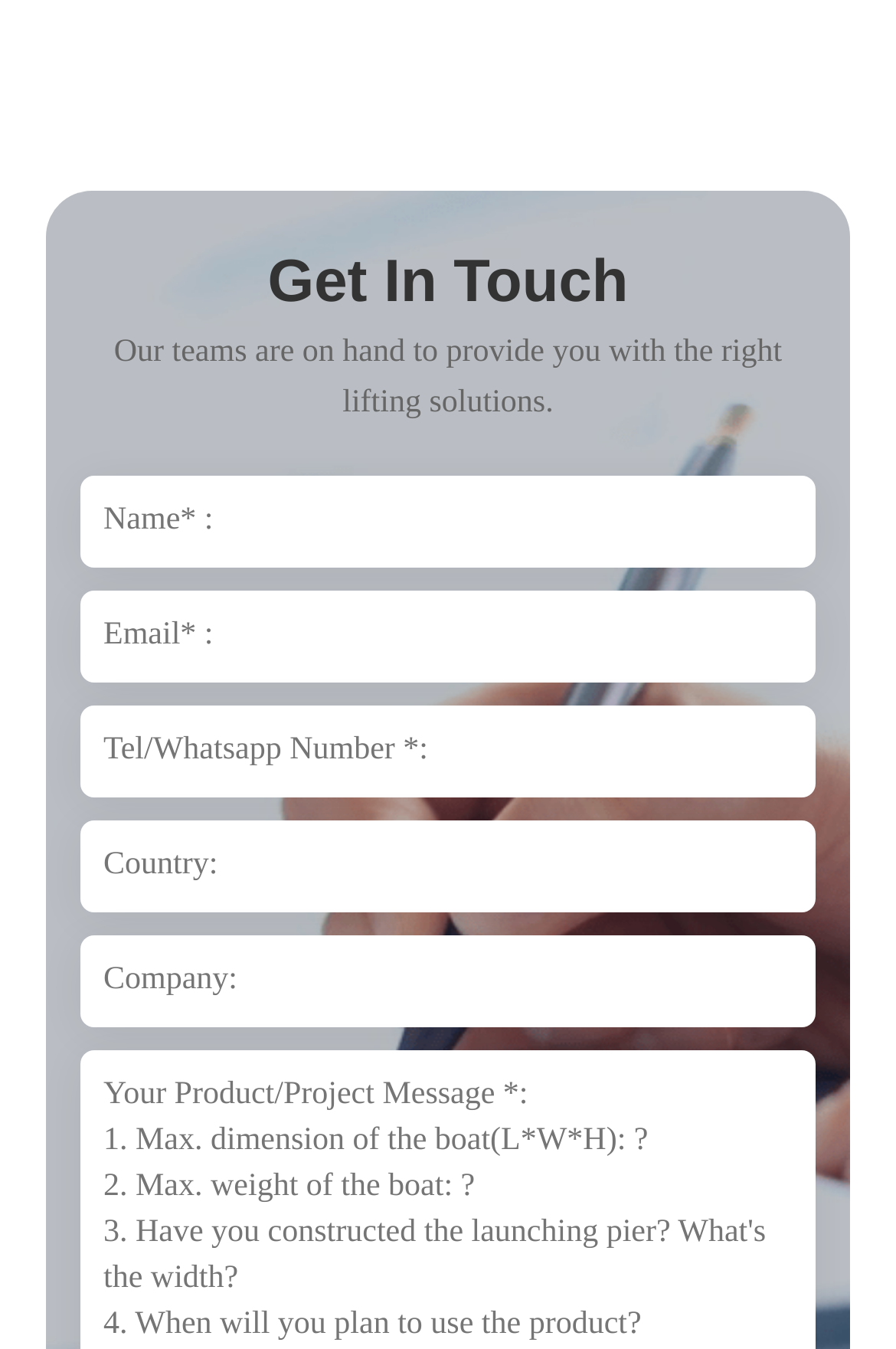What is the purpose of this webpage?
Answer with a single word or phrase by referring to the visual content.

Contact